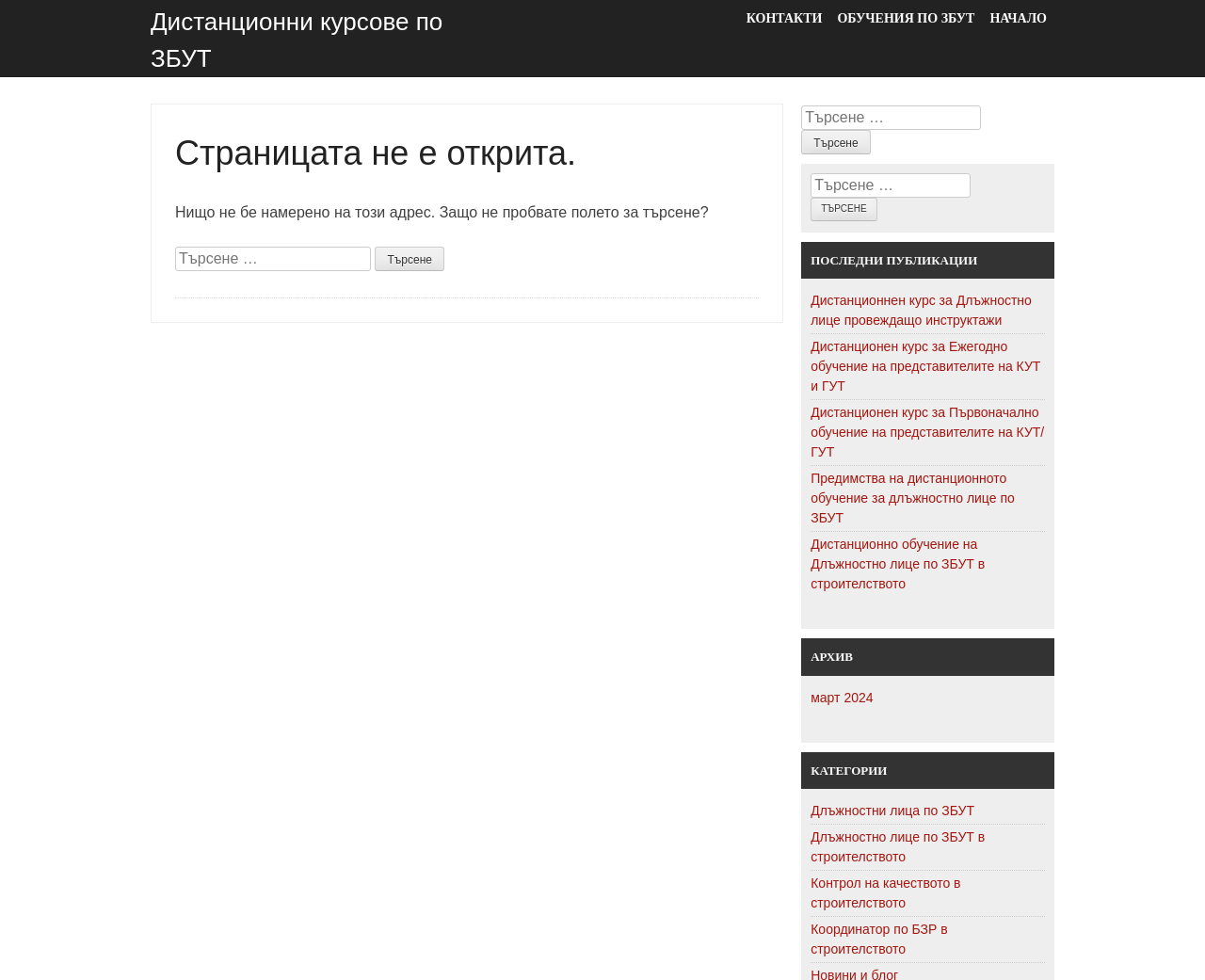Describe all significant elements and features of the webpage.

The webpage appears to be a 404 error page, indicating that the requested page was not found. At the top of the page, there is a heading that reads "Дистанционни курсове по ЗБУТ" (Distance Learning Courses on OSH). Below this heading, there are four links: "НАЧАЛО" (Home), "ОБУЧЕНИЯ ПО ЗБУТ" (OSH Training), "КОНТАКТИ" (Contacts), and a repetition of the top heading as a link.

The main content of the page is divided into two sections. The first section has a heading that reads "Страницата не е открита." (The page is not open.) followed by a paragraph of text that suggests using the search function to find what the user is looking for. Below this text, there is a search bar with a button labeled "Търсене" (Search).

The second section of the main content is a list of links to recent publications, categorized under the heading "ПОСЛЕДНИ ПУБЛИКАЦИИ" (Recent Publications). There are five links to different articles or courses related to distance learning and occupational safety and health.

Further down the page, there are three more headings: "АРХИВ" (Archive), "КАТЕГОРИИ" (Categories), and "АРХИВ" (Archive) again. Under each of these headings, there are links to specific categories or archives of publications.

Throughout the page, there are multiple search bars and buttons, which may be redundant or duplicates. The overall layout of the page is cluttered, with many links and search functions competing for attention.